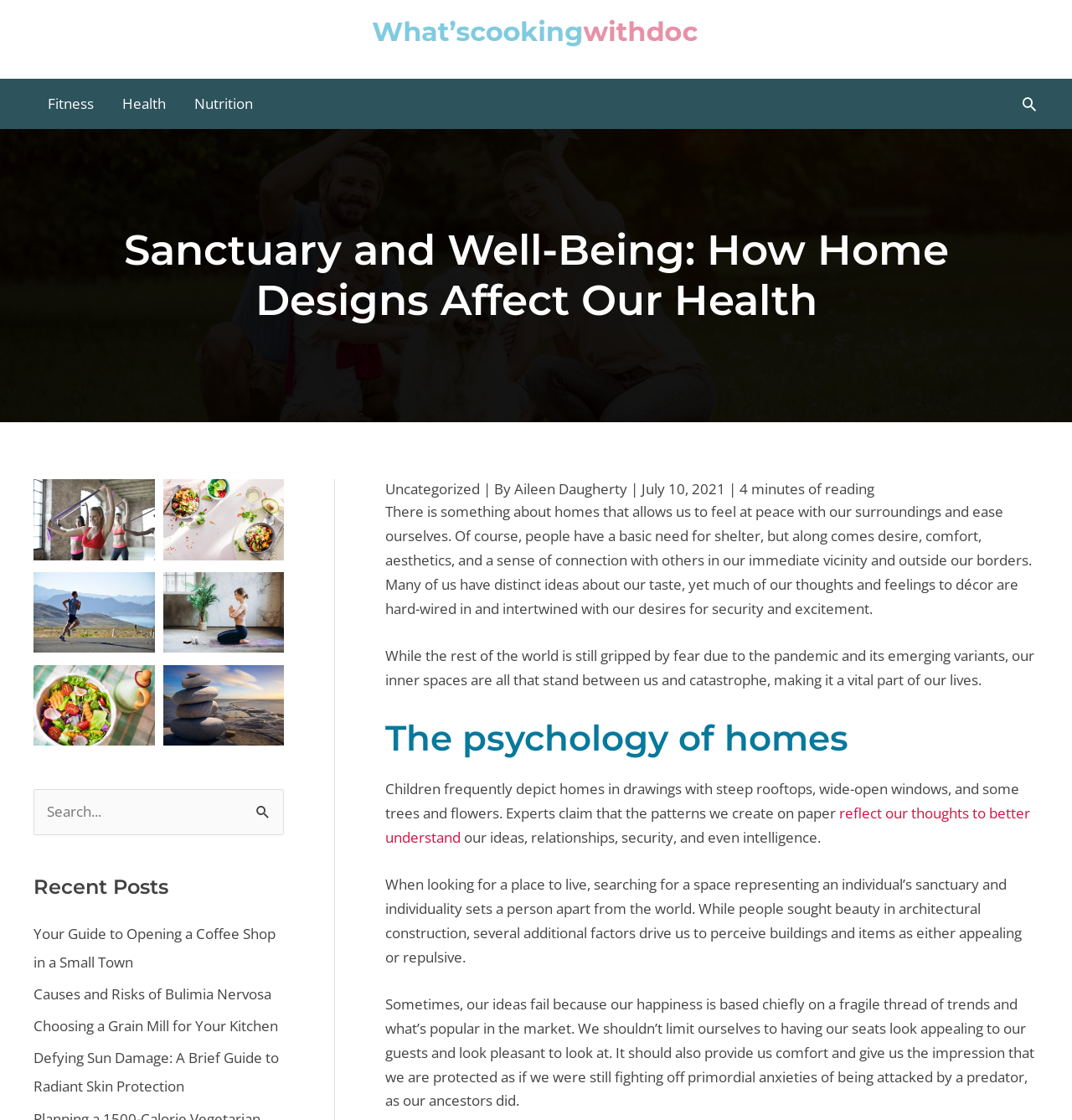Can you specify the bounding box coordinates for the region that should be clicked to fulfill this instruction: "Click the 'Fitness' link".

[0.031, 0.07, 0.101, 0.115]